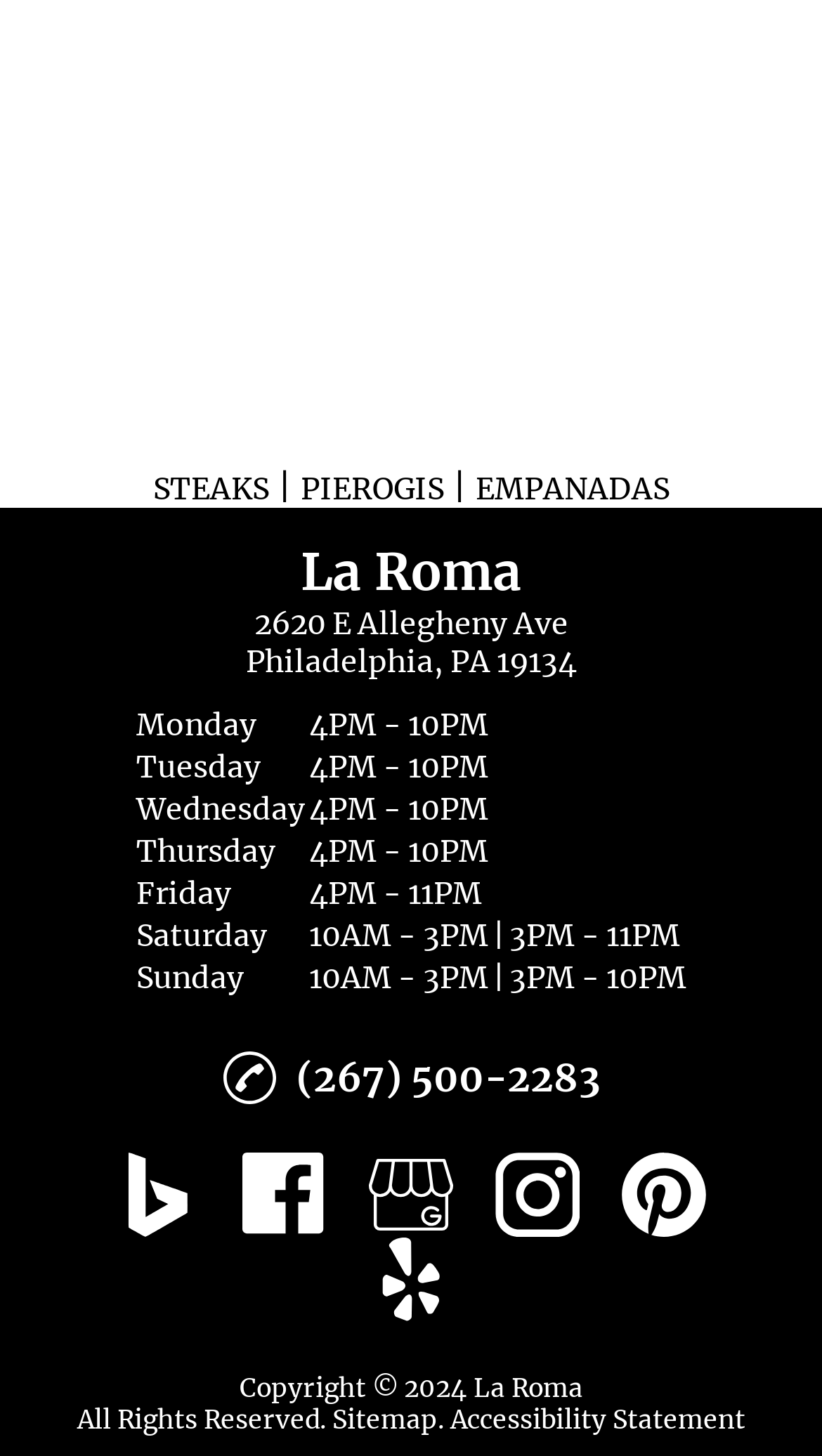Indicate the bounding box coordinates of the clickable region to achieve the following instruction: "Check the hours for Monday."

[0.165, 0.485, 0.371, 0.511]